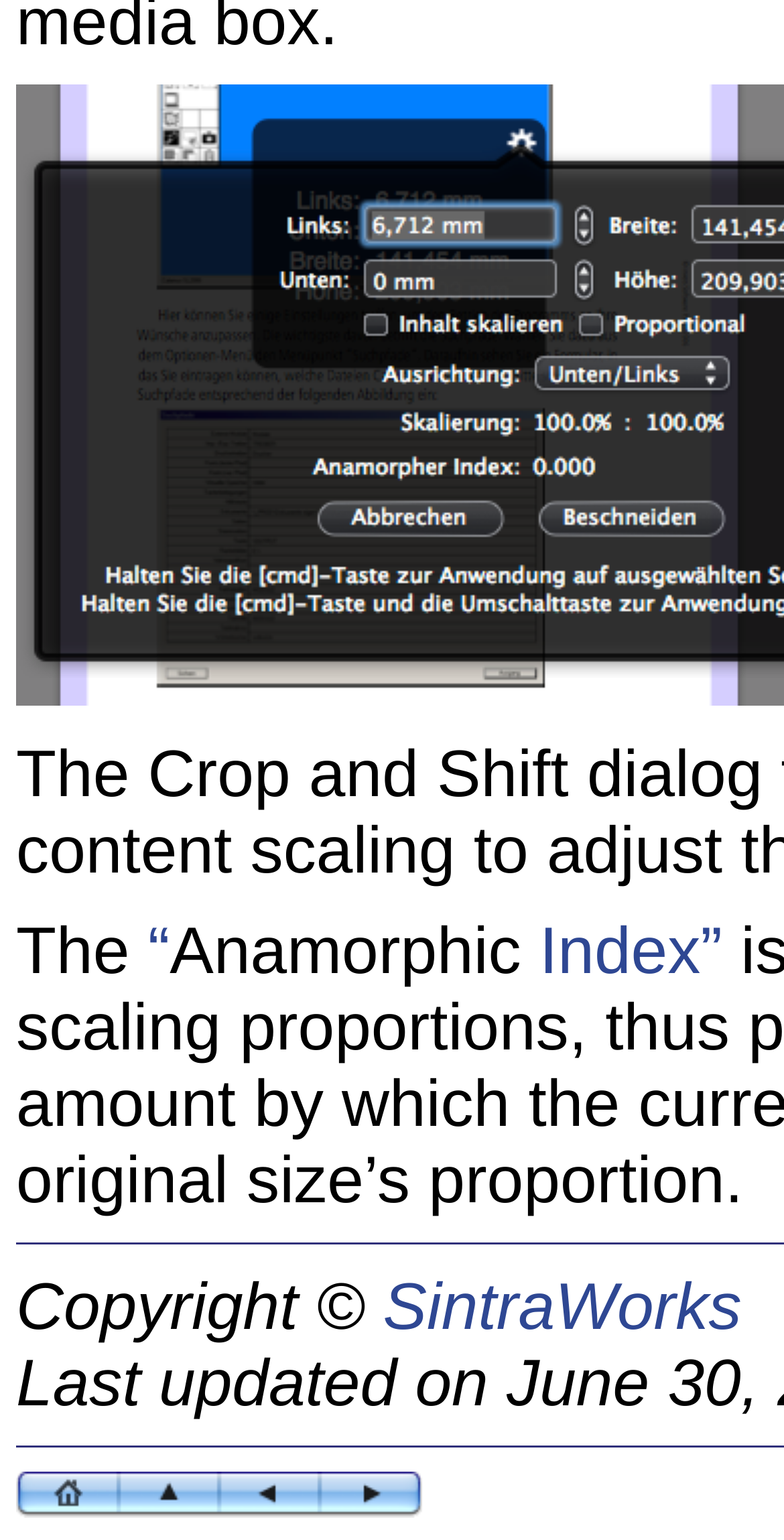What is the copyright information at the bottom of the webpage?
Using the visual information, answer the question in a single word or phrase.

Copyright SintraWorks